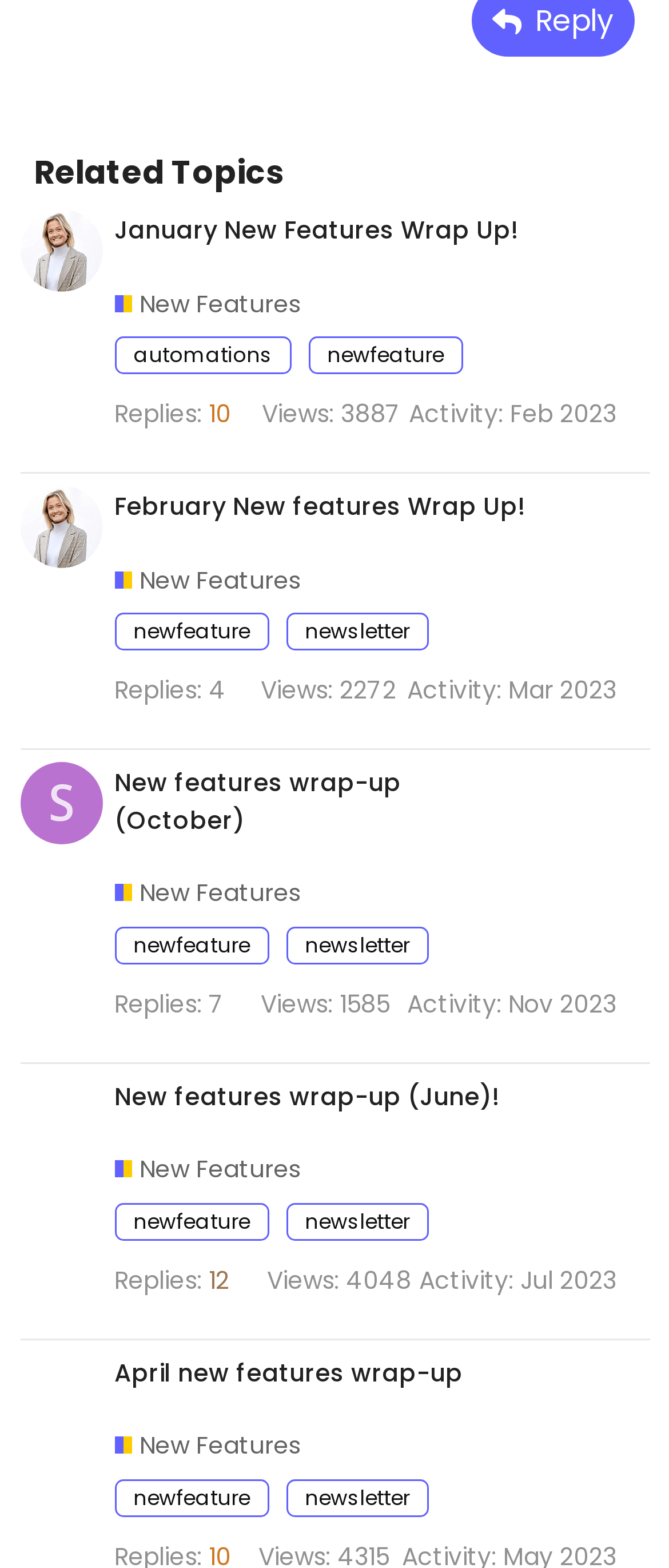What is the topic of the first gridcell?
Carefully analyze the image and provide a detailed answer to the question.

I looked at the first gridcell and found the heading 'January New Features Wrap Up!' which indicates the topic of this gridcell.